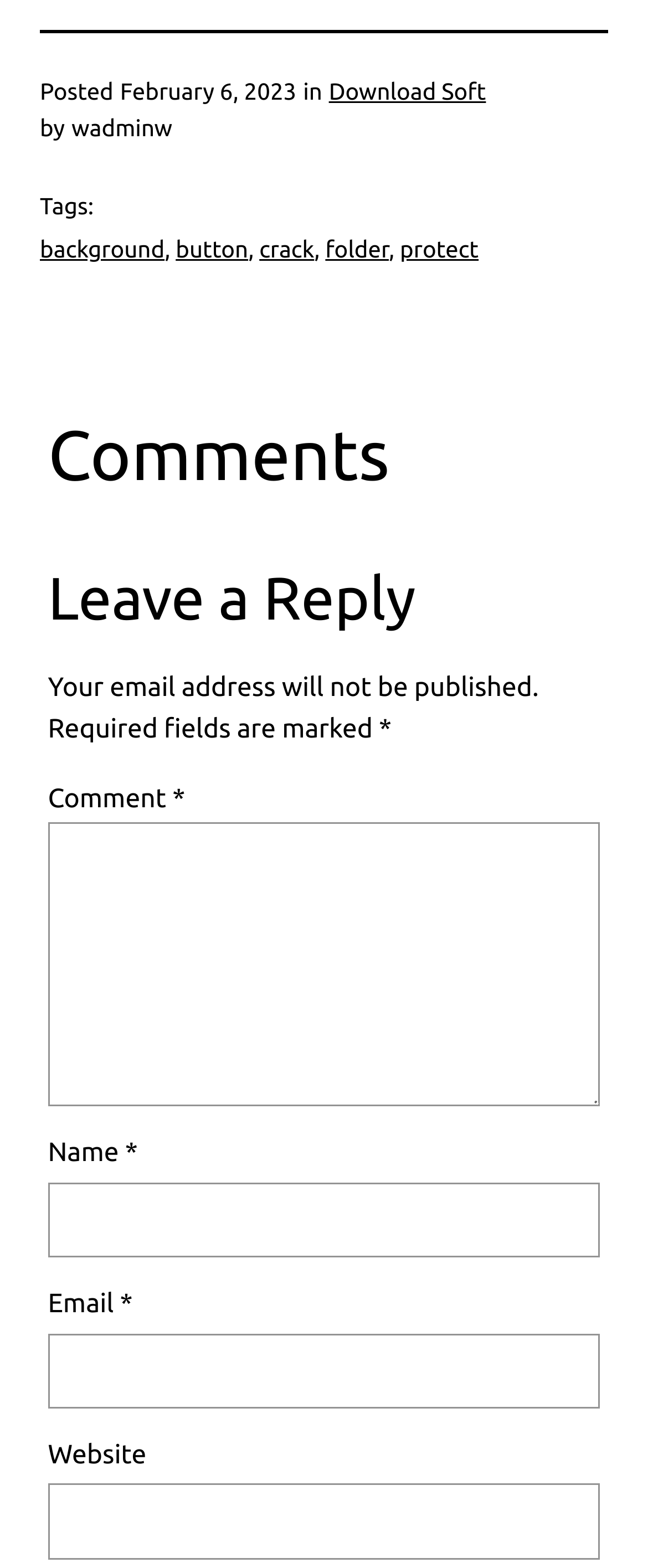Determine the bounding box coordinates of the section to be clicked to follow the instruction: "Click the 'Download Soft' link". The coordinates should be given as four float numbers between 0 and 1, formatted as [left, top, right, bottom].

[0.507, 0.05, 0.75, 0.067]